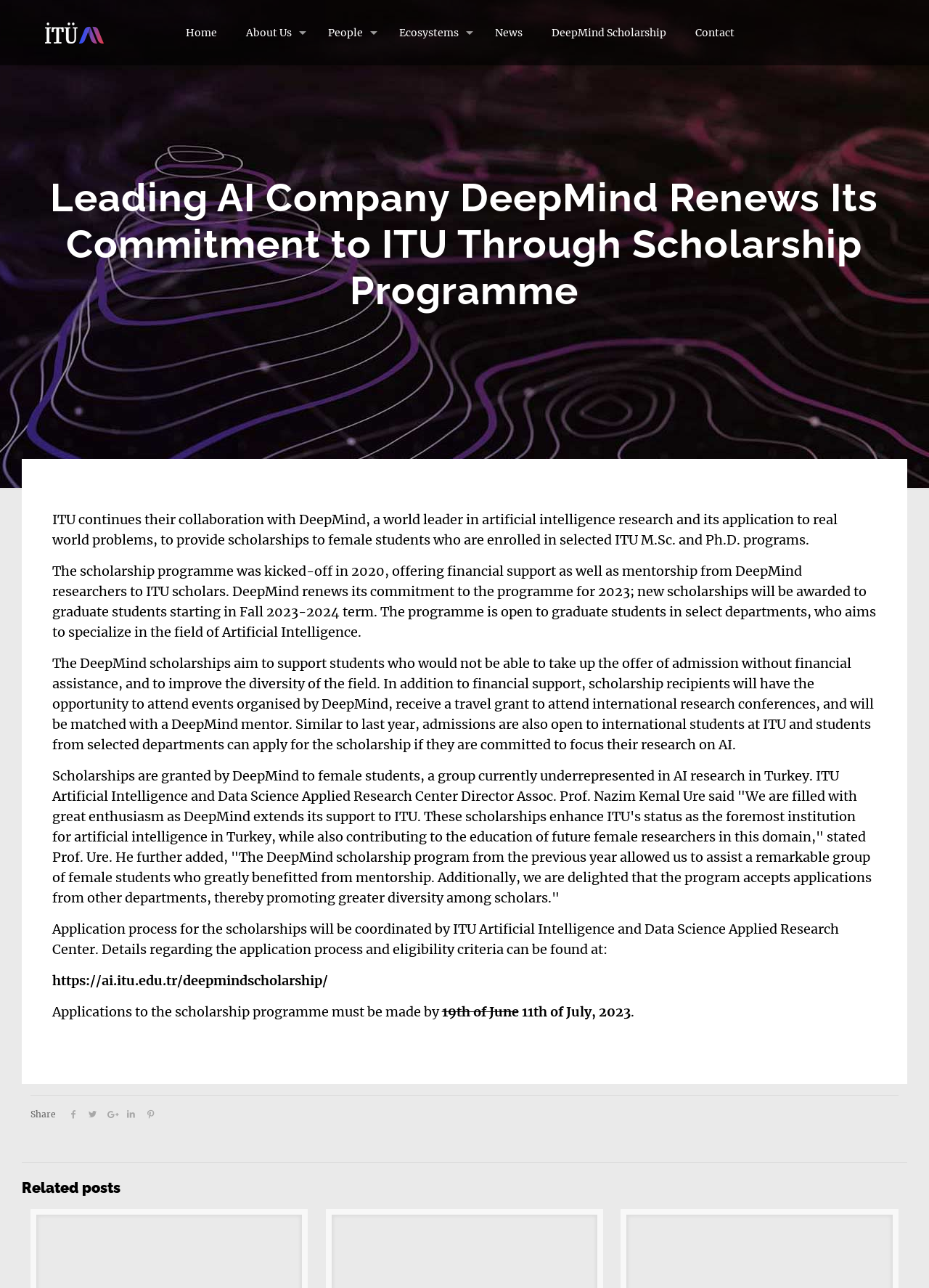Please specify the coordinates of the bounding box for the element that should be clicked to carry out this instruction: "Read more about the DeepMind Scholarship". The coordinates must be four float numbers between 0 and 1, formatted as [left, top, right, bottom].

[0.578, 0.0, 0.733, 0.051]